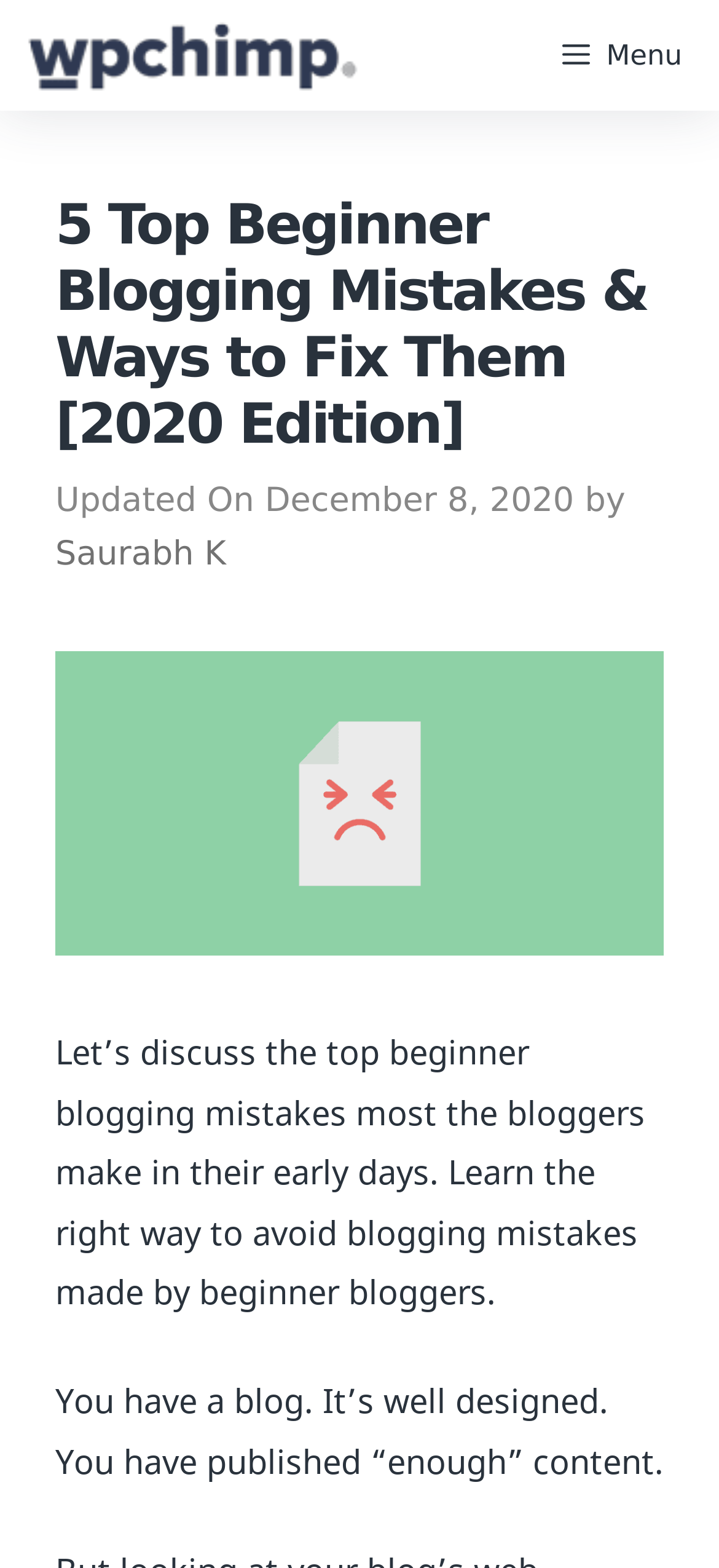Please determine the bounding box coordinates for the element with the description: "Saurabh K".

[0.077, 0.341, 0.315, 0.366]